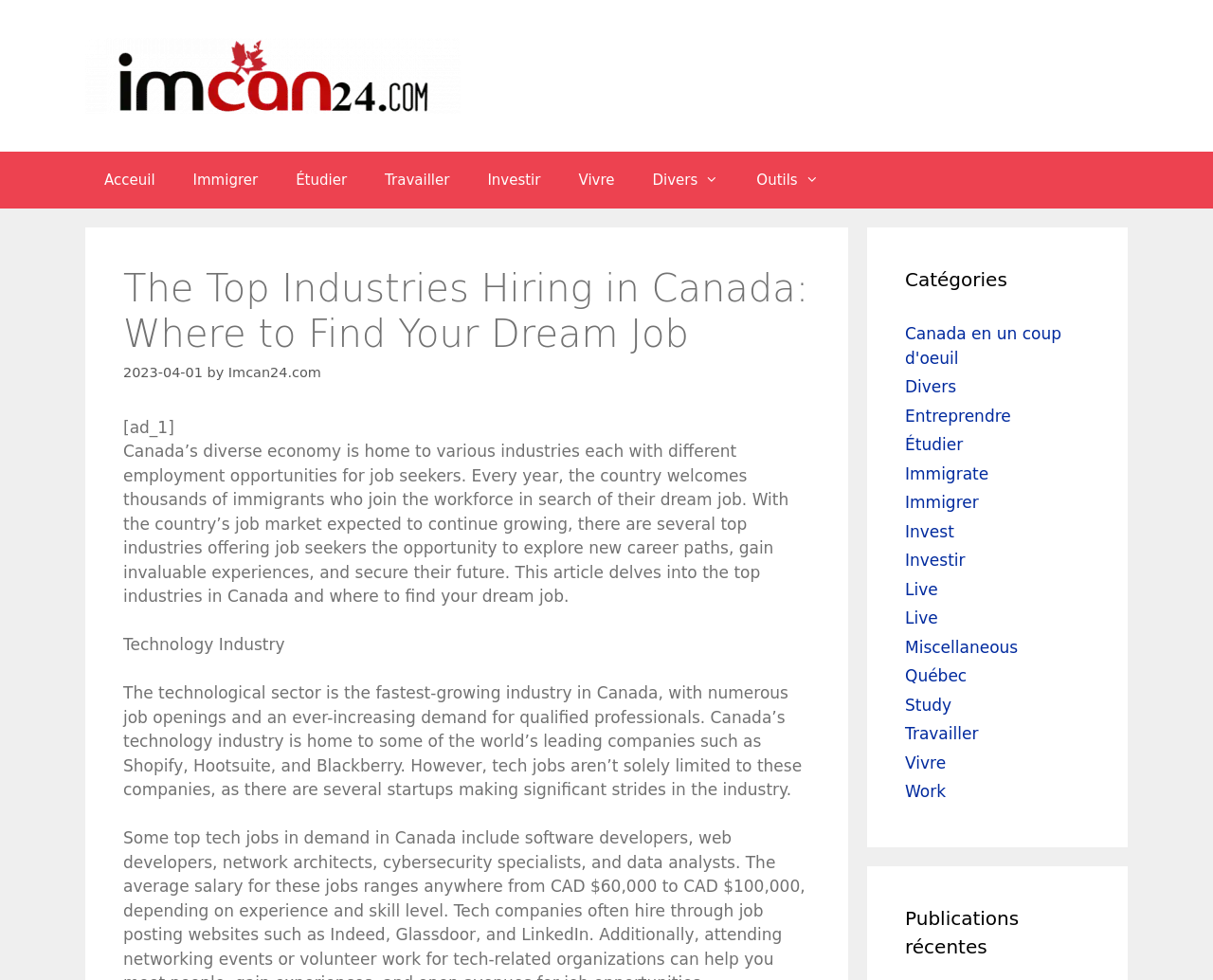From the webpage screenshot, predict the bounding box of the UI element that matches this description: "Canada en un coup d'oeuil".

[0.746, 0.331, 0.875, 0.375]